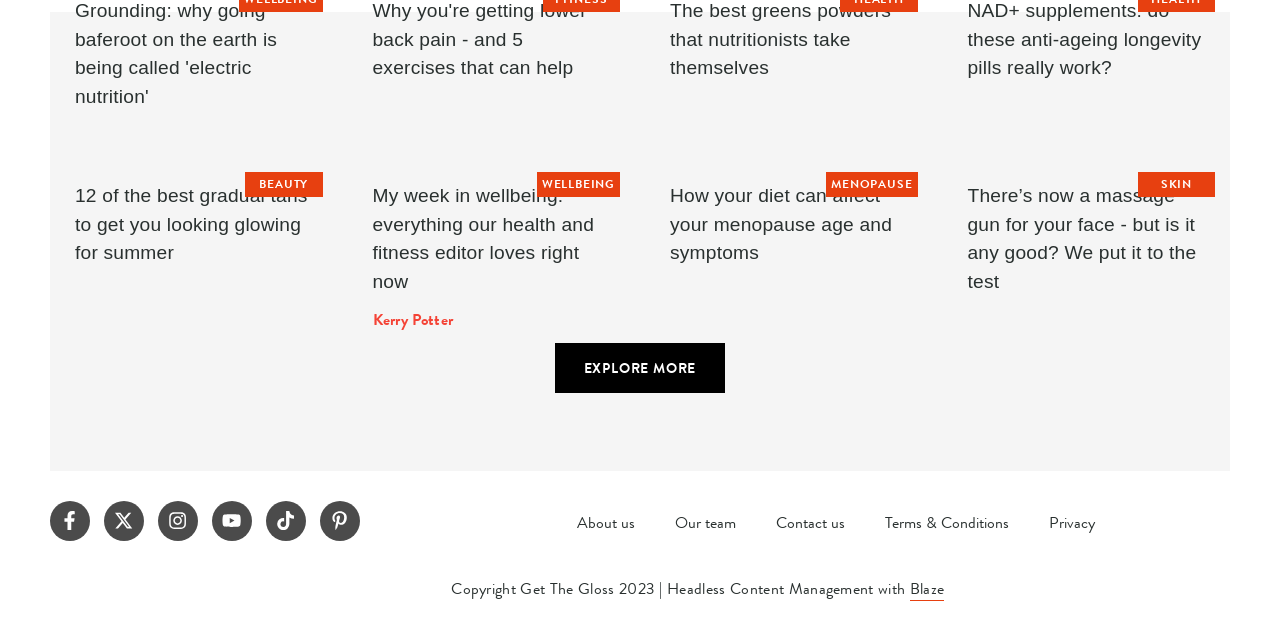Please provide the bounding box coordinates for the element that needs to be clicked to perform the following instruction: "Explore more articles". The coordinates should be given as four float numbers between 0 and 1, i.e., [left, top, right, bottom].

[0.434, 0.555, 0.566, 0.636]